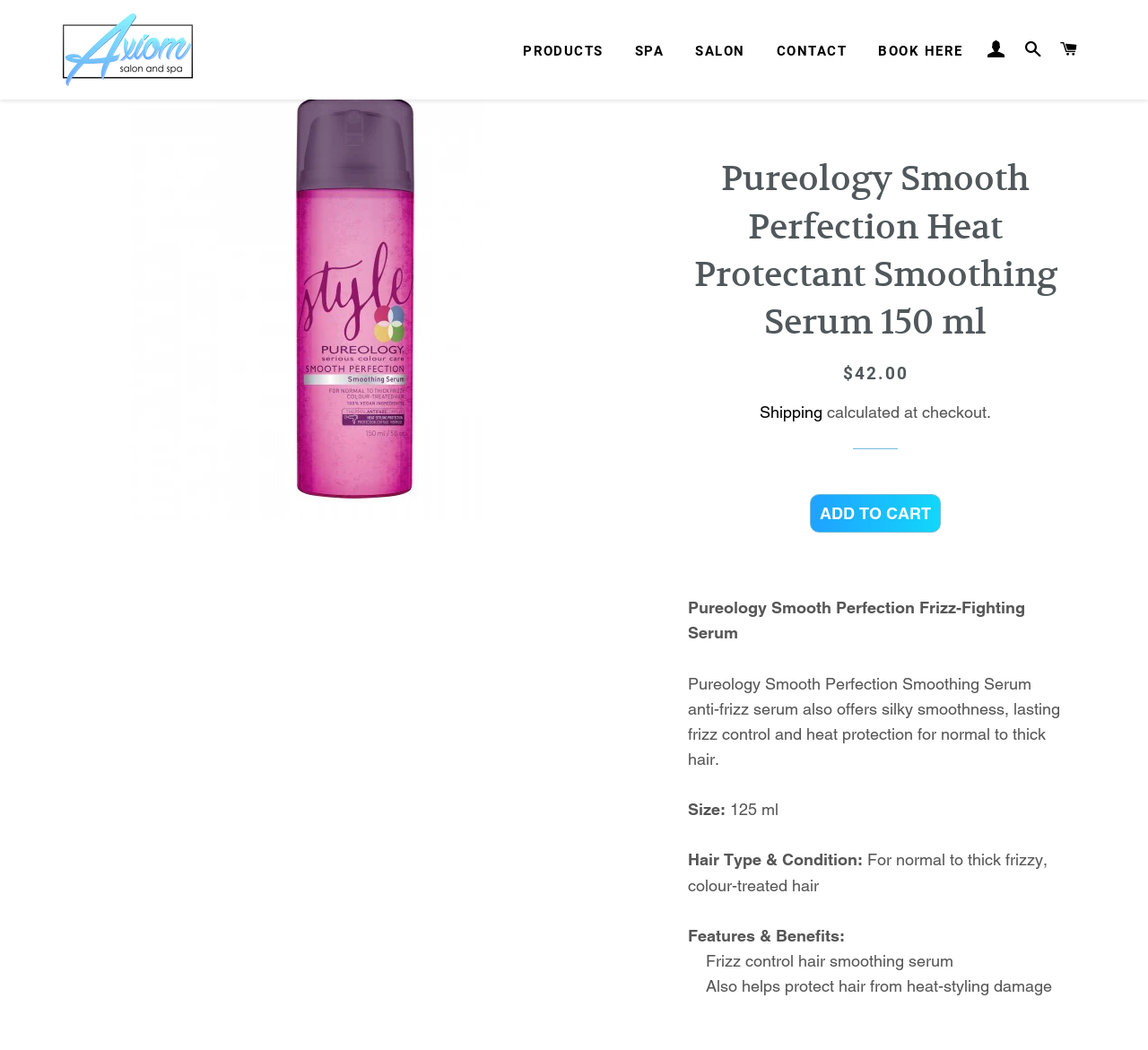Please answer the following question using a single word or phrase: 
What is the price of the product?

$42.00